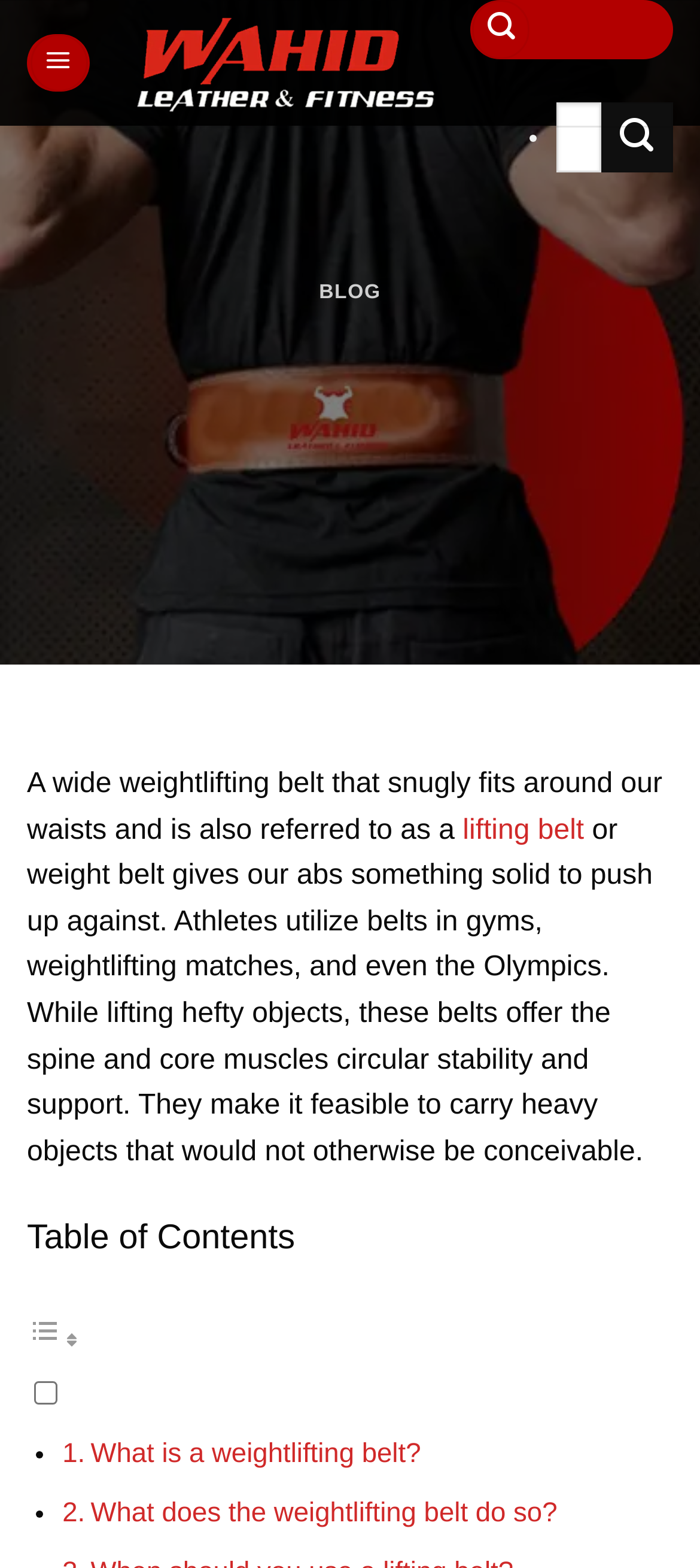Please identify the bounding box coordinates of where to click in order to follow the instruction: "Search for something".

[0.794, 0.065, 0.911, 0.11]